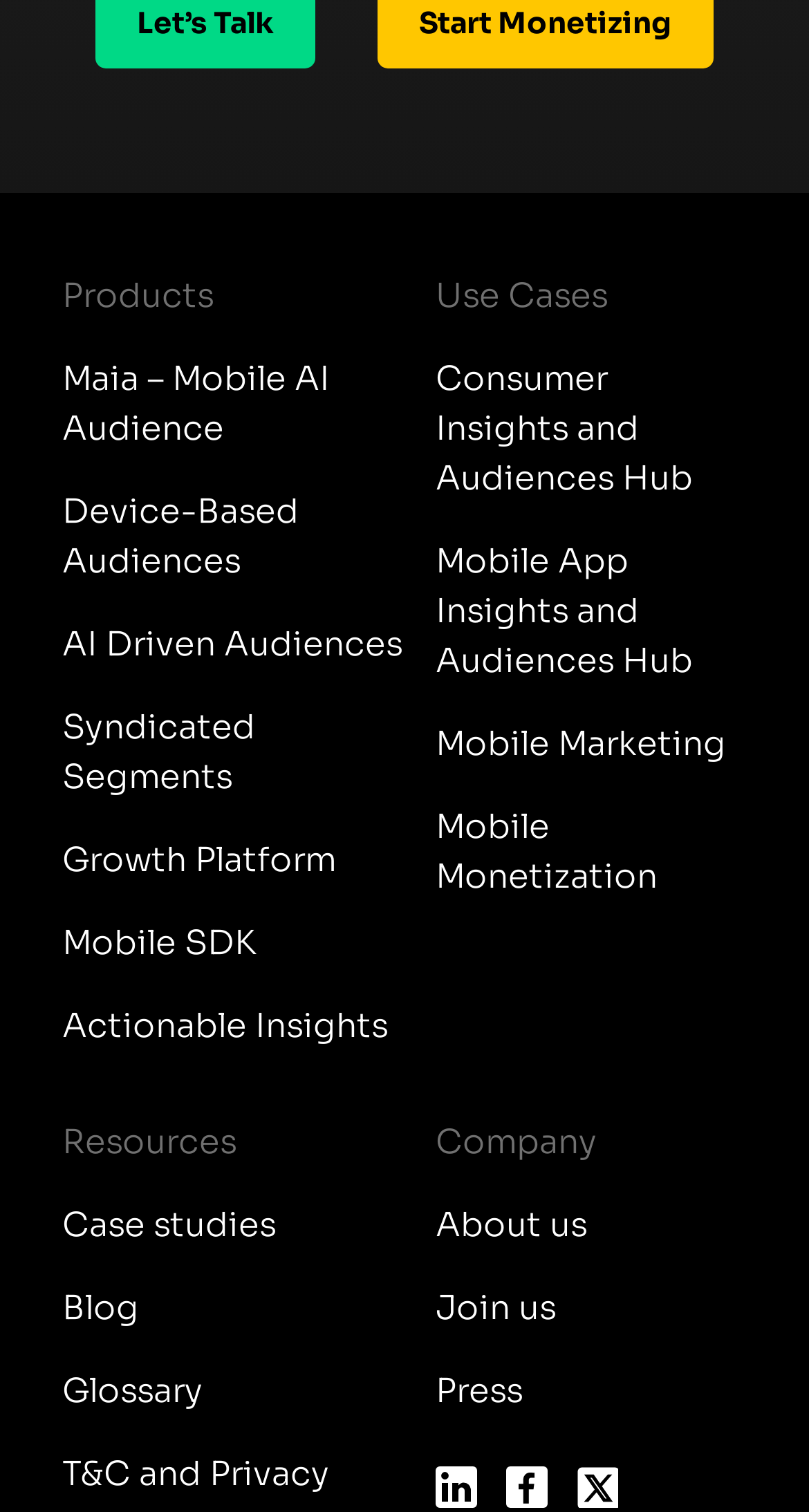How many dots are there at the bottom of the page? From the image, respond with a single word or brief phrase.

3